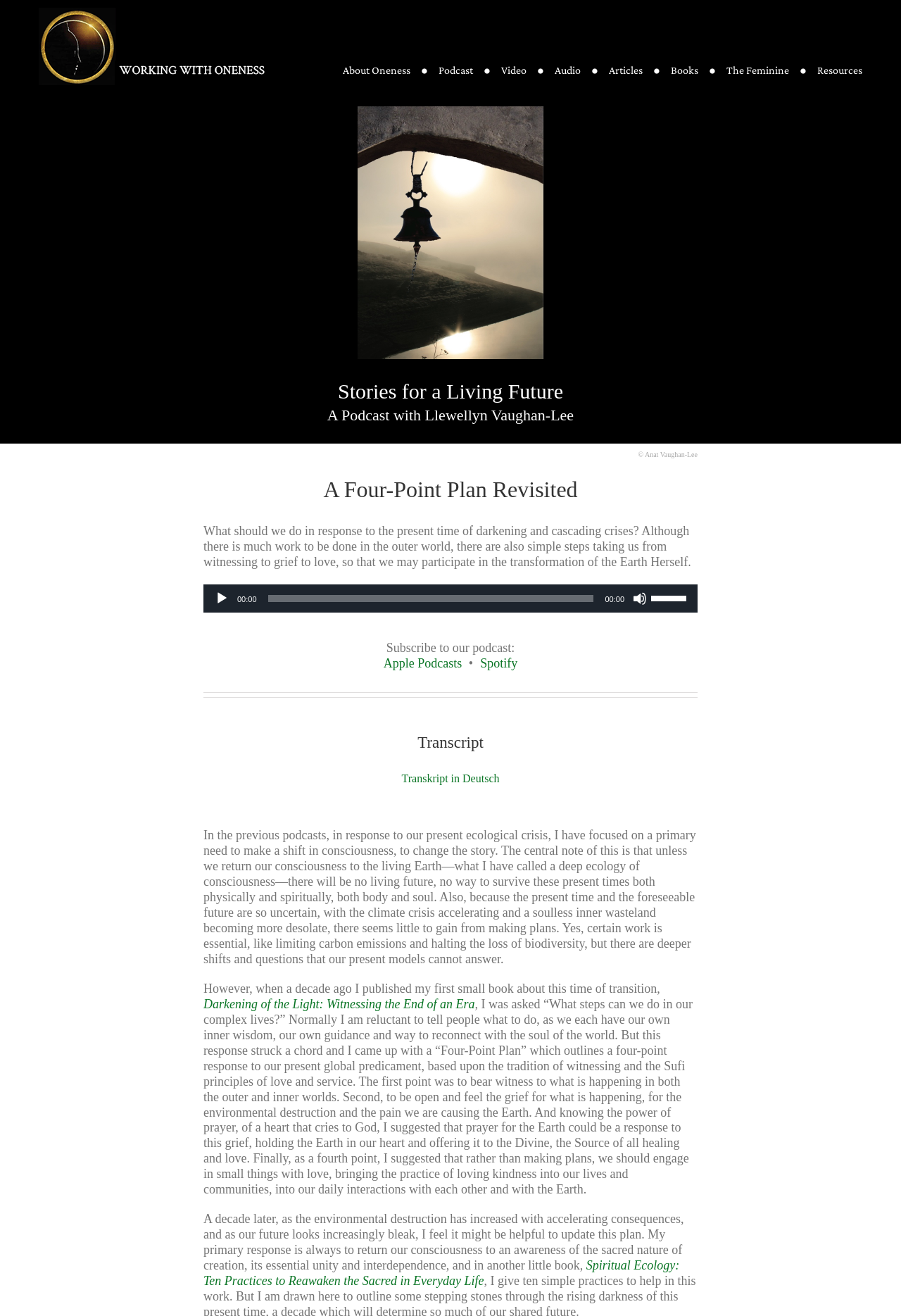What is the name of the podcast?
Using the visual information, reply with a single word or short phrase.

Stories for a Living Future